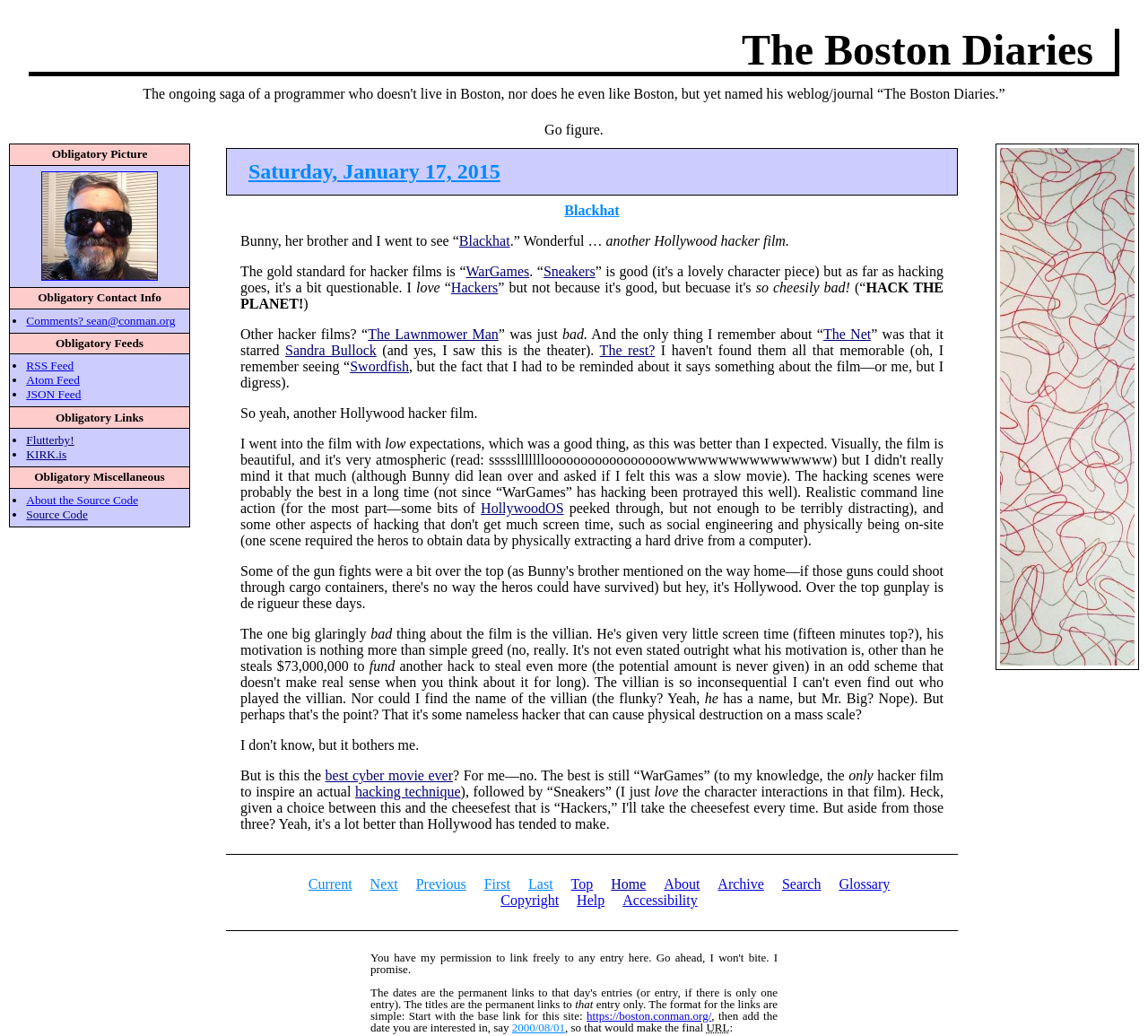Determine the bounding box coordinates of the region to click in order to accomplish the following instruction: "Contact the author through email". Provide the coordinates as four float numbers between 0 and 1, specifically [left, top, right, bottom].

[0.023, 0.303, 0.153, 0.316]